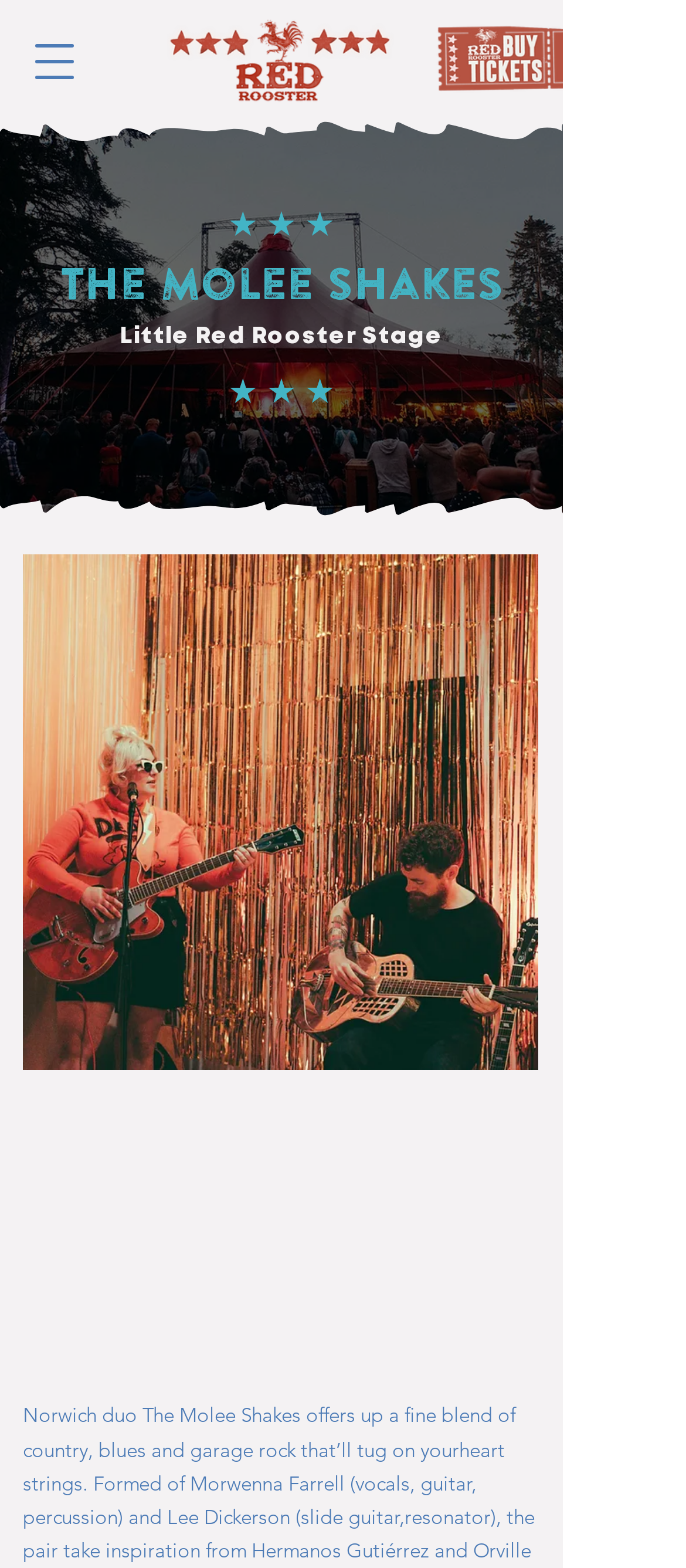Is there a navigation menu?
Look at the image and provide a short answer using one word or a phrase.

Yes